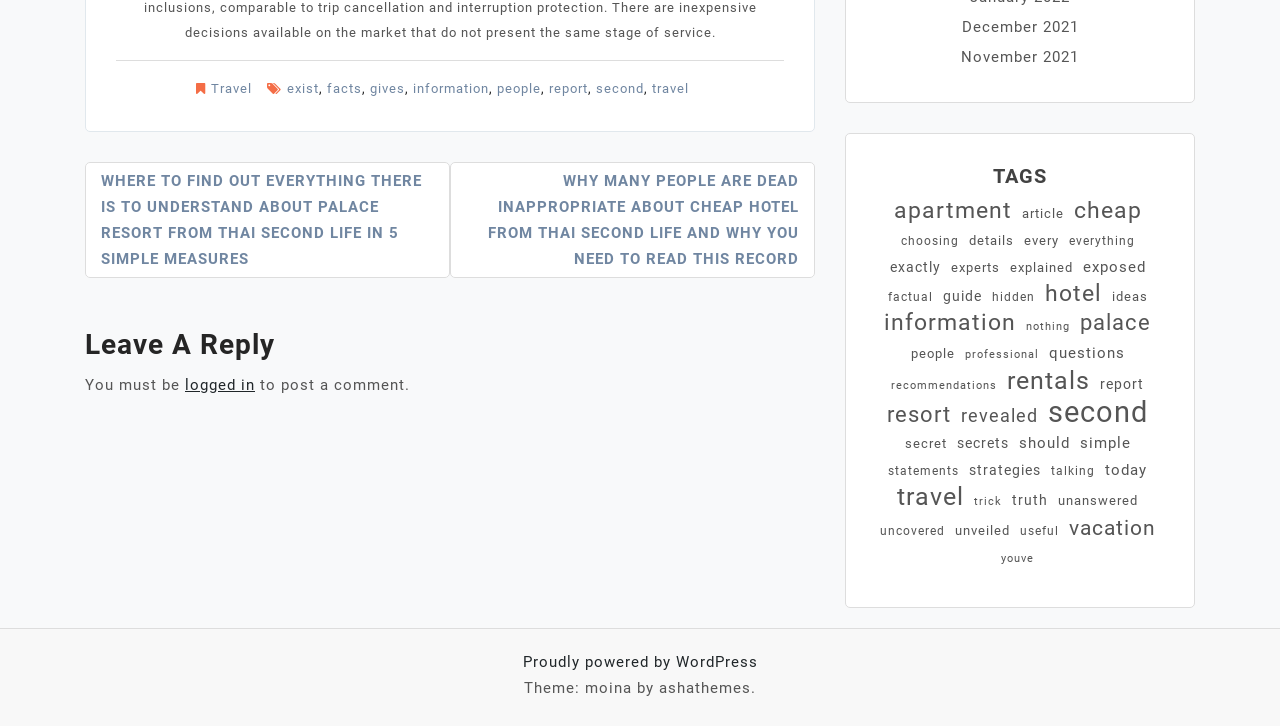Locate the bounding box of the user interface element based on this description: "December 2021".

[0.751, 0.025, 0.843, 0.05]